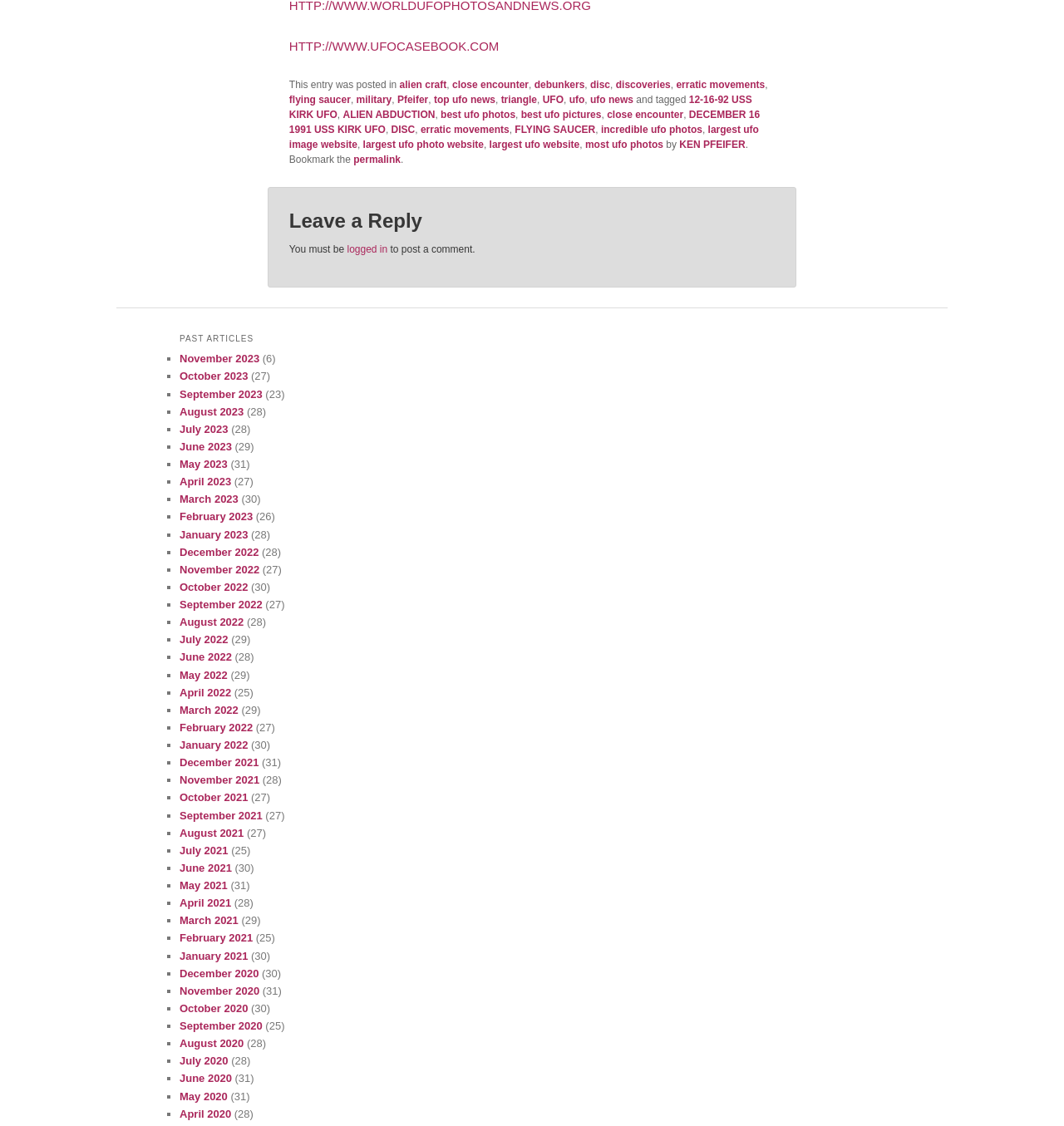Determine the bounding box coordinates of the UI element that matches the following description: "October 2020". The coordinates should be four float numbers between 0 and 1 in the format [left, top, right, bottom].

[0.169, 0.89, 0.233, 0.901]